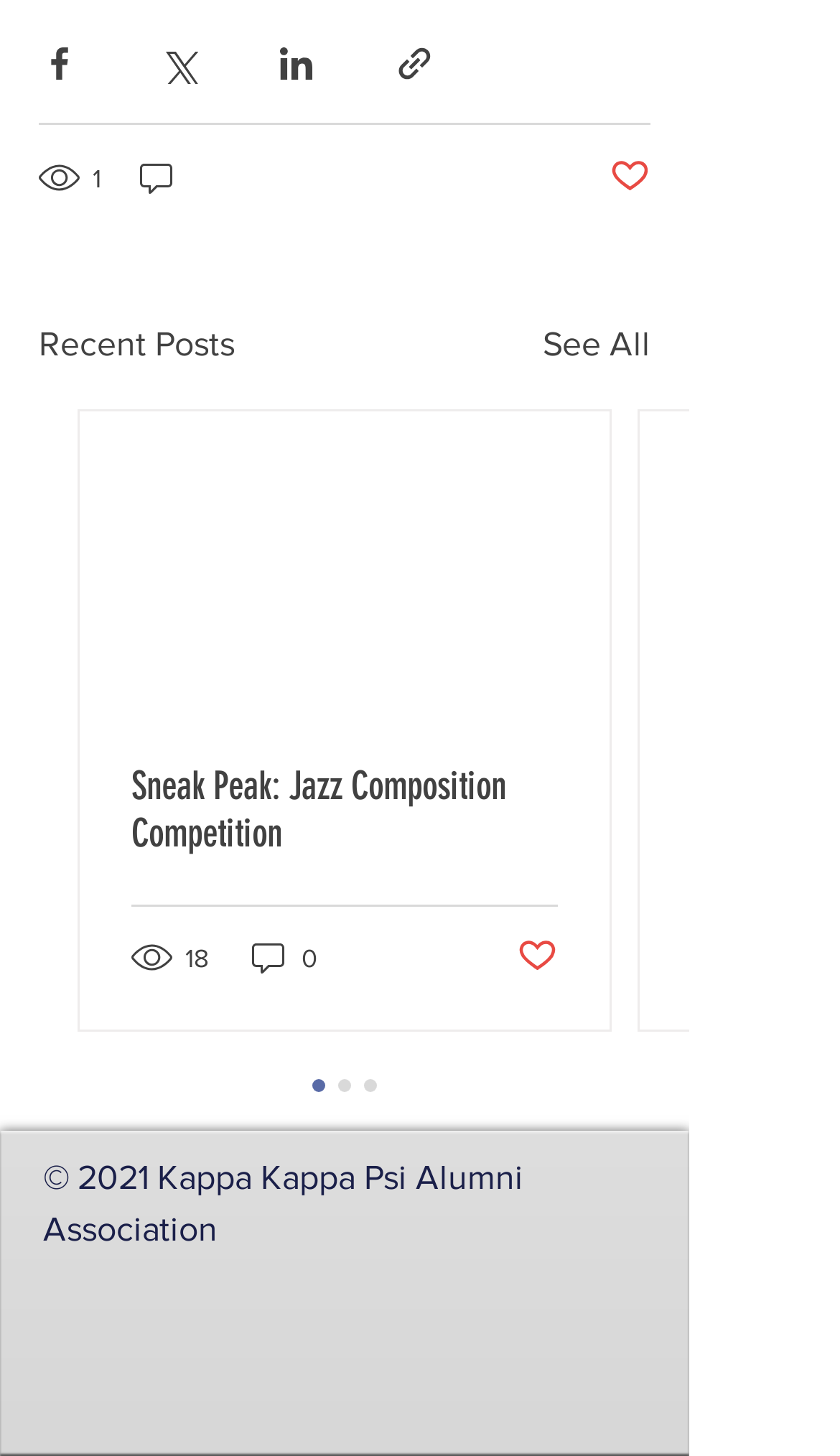Please locate the bounding box coordinates of the element that needs to be clicked to achieve the following instruction: "Share via Facebook". The coordinates should be four float numbers between 0 and 1, i.e., [left, top, right, bottom].

[0.046, 0.03, 0.095, 0.058]